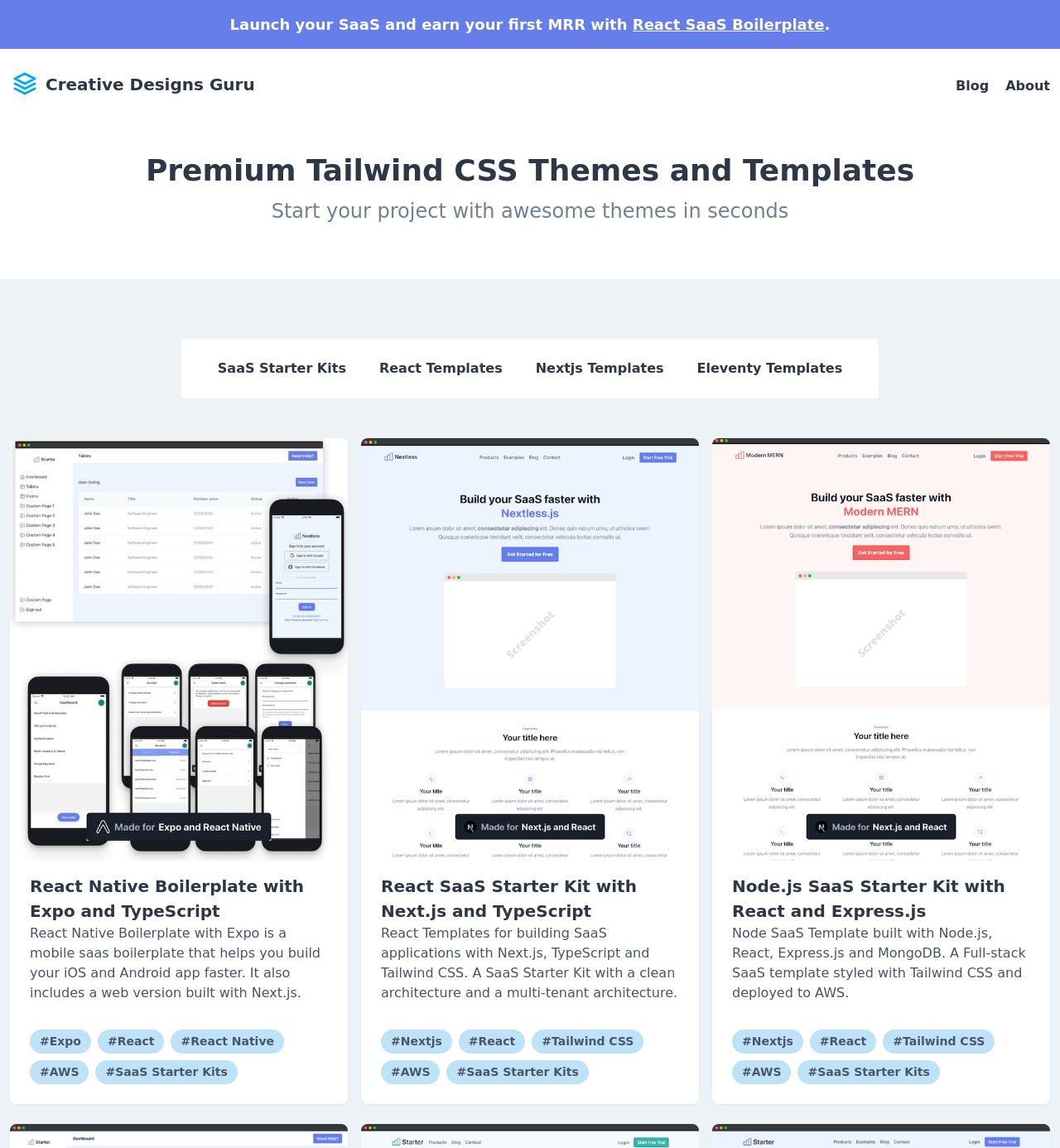Provide the bounding box coordinates of the HTML element this sentence describes: "Eleventy Templates".

[0.645, 0.307, 0.807, 0.335]